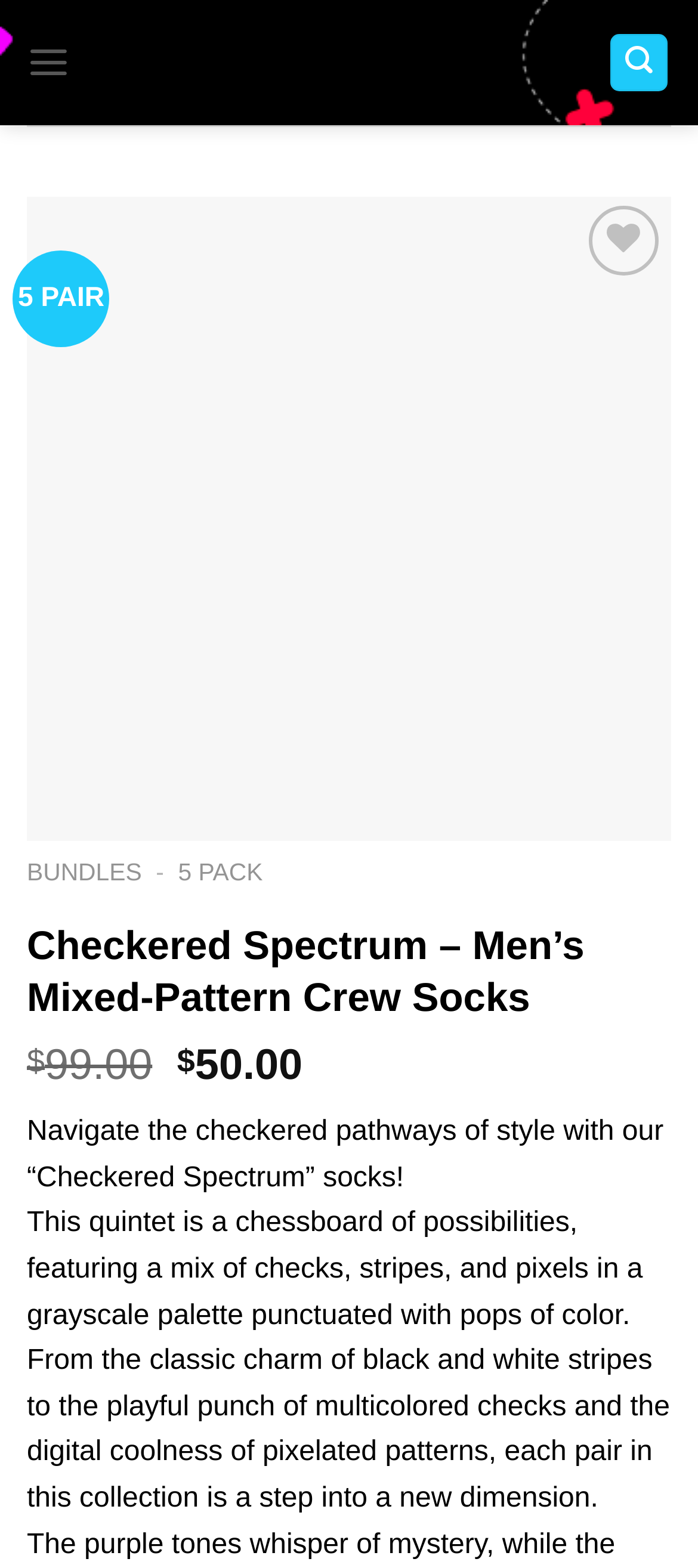Write an extensive caption that covers every aspect of the webpage.

The webpage is about "Checkered Spectrum" socks, a men's mixed-pattern crew socks product. At the top left, there is a "Menu" link, and at the top right, there is a "Search" link. Below the "Search" link, there is a layout table with a "5 PAIR" static text. Next to it, there is a "Wishlist" button and an "Add to wishlist" link.

The main content of the webpage is a large figure that takes up most of the page, featuring an image of the "Checkered Spectrum" socks. Above the image, there is a link with the same name. Below the image, there are several links, including "BUNDLES" and "5 PACK".

The product title, "Checkered Spectrum – Men’s Mixed-Pattern Crew Socks", is displayed prominently in a heading. Below the title, there are two static texts showing the original and current prices of the product. Following the prices, there are three paragraphs of text that describe the product, highlighting its unique features and design.

Overall, the webpage is focused on showcasing the "Checkered Spectrum" socks product, with a clear and concise description of its features and design.